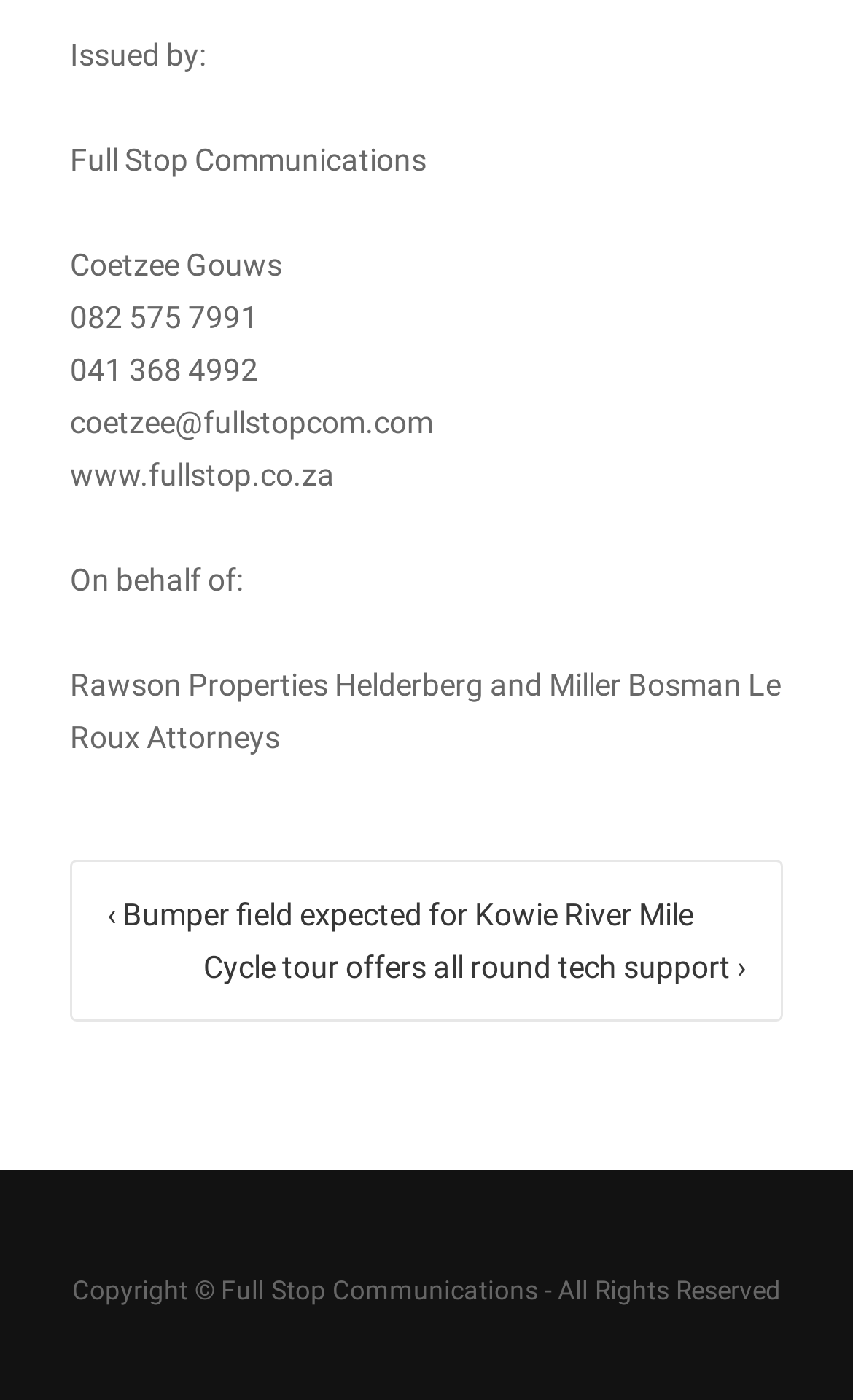What is the phone number of Coetzee Gouws?
Analyze the image and provide a thorough answer to the question.

The phone number can be found in the top section of the webpage, where the contact information of Coetzee Gouws is listed.